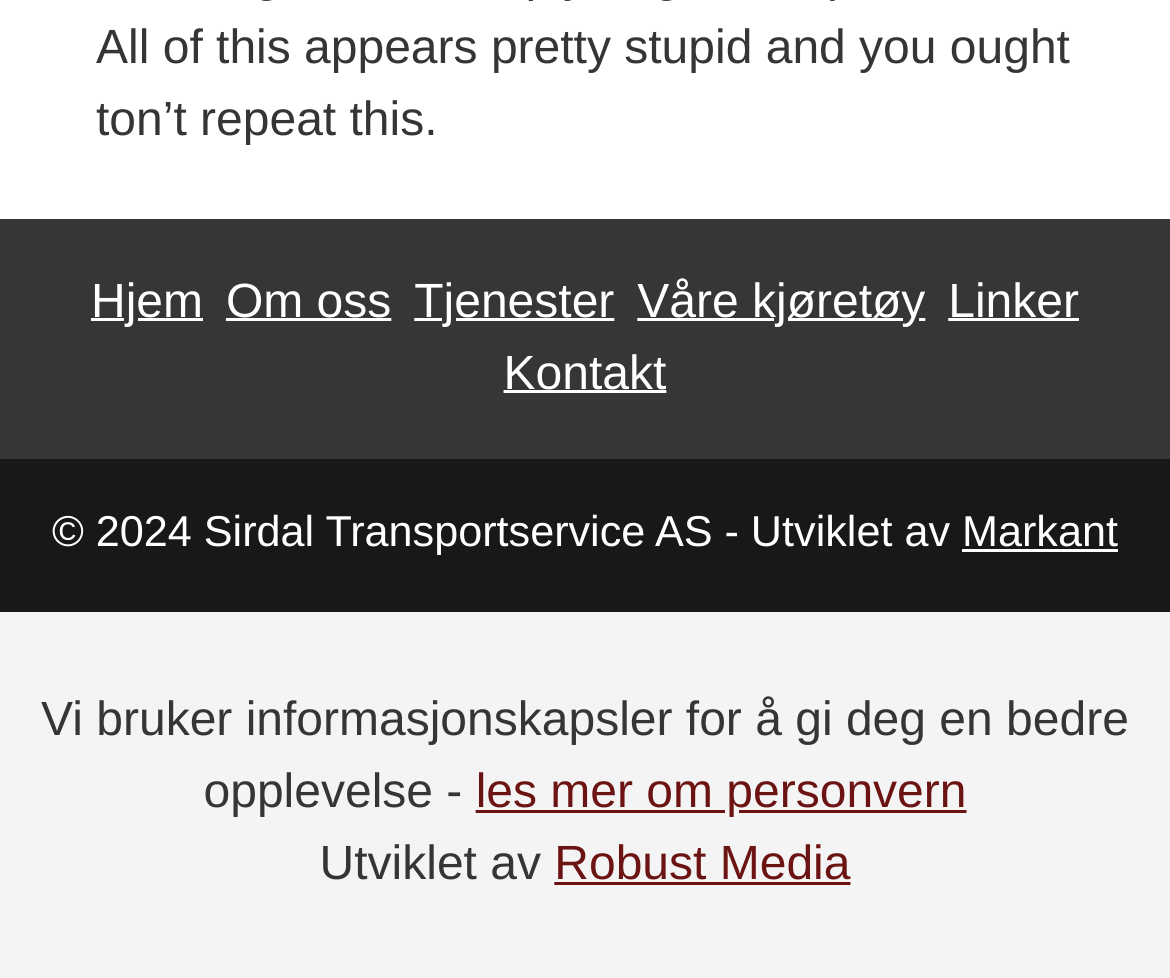Please specify the bounding box coordinates in the format (top-left x, top-left y, bottom-right x, bottom-right y), with all values as floating point numbers between 0 and 1. Identify the bounding box of the UI element described by: les mer om personvern

[0.407, 0.784, 0.826, 0.837]